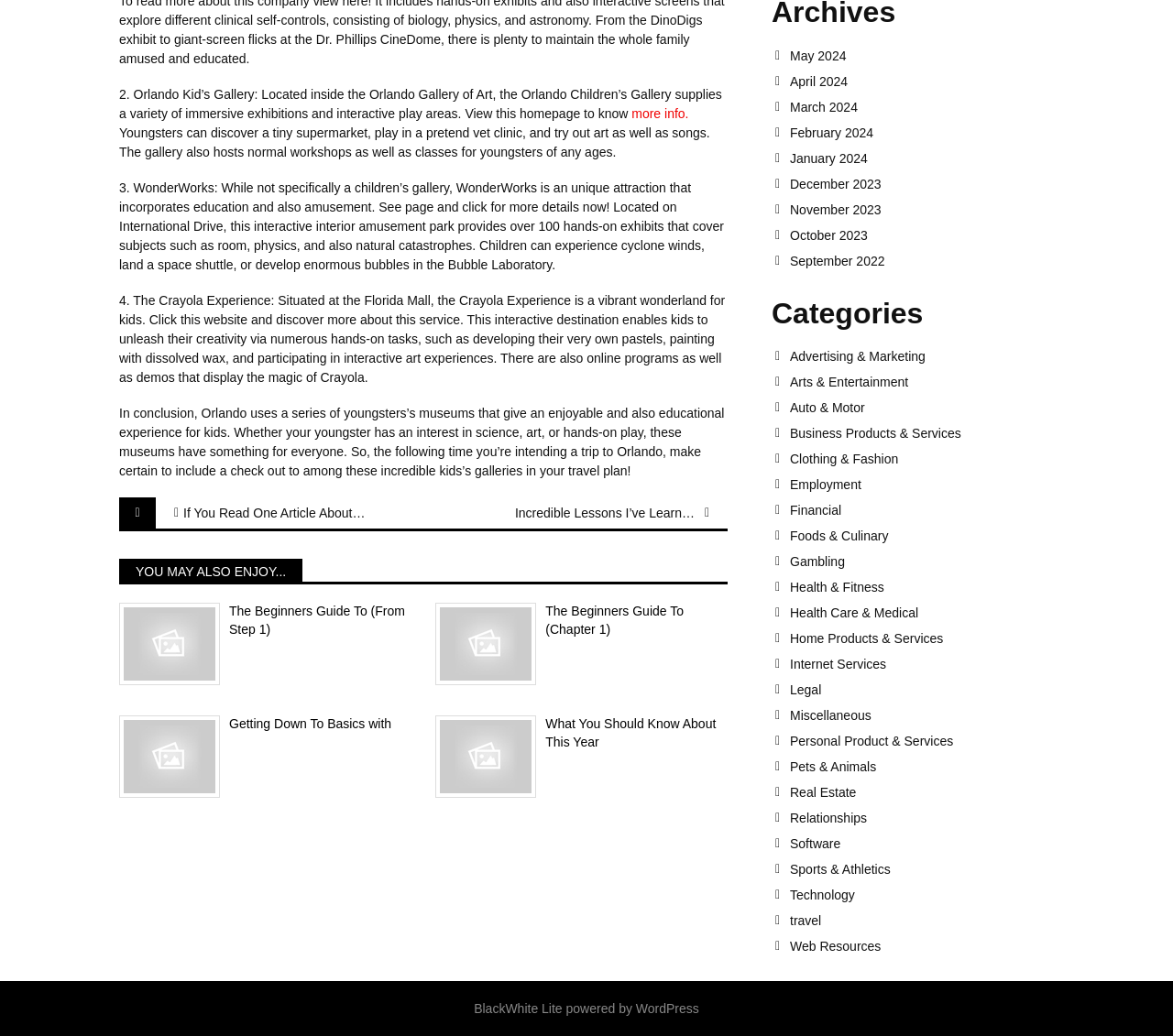Using the webpage screenshot, locate the HTML element that fits the following description and provide its bounding box: "Business Products & Services".

[0.673, 0.411, 0.898, 0.425]